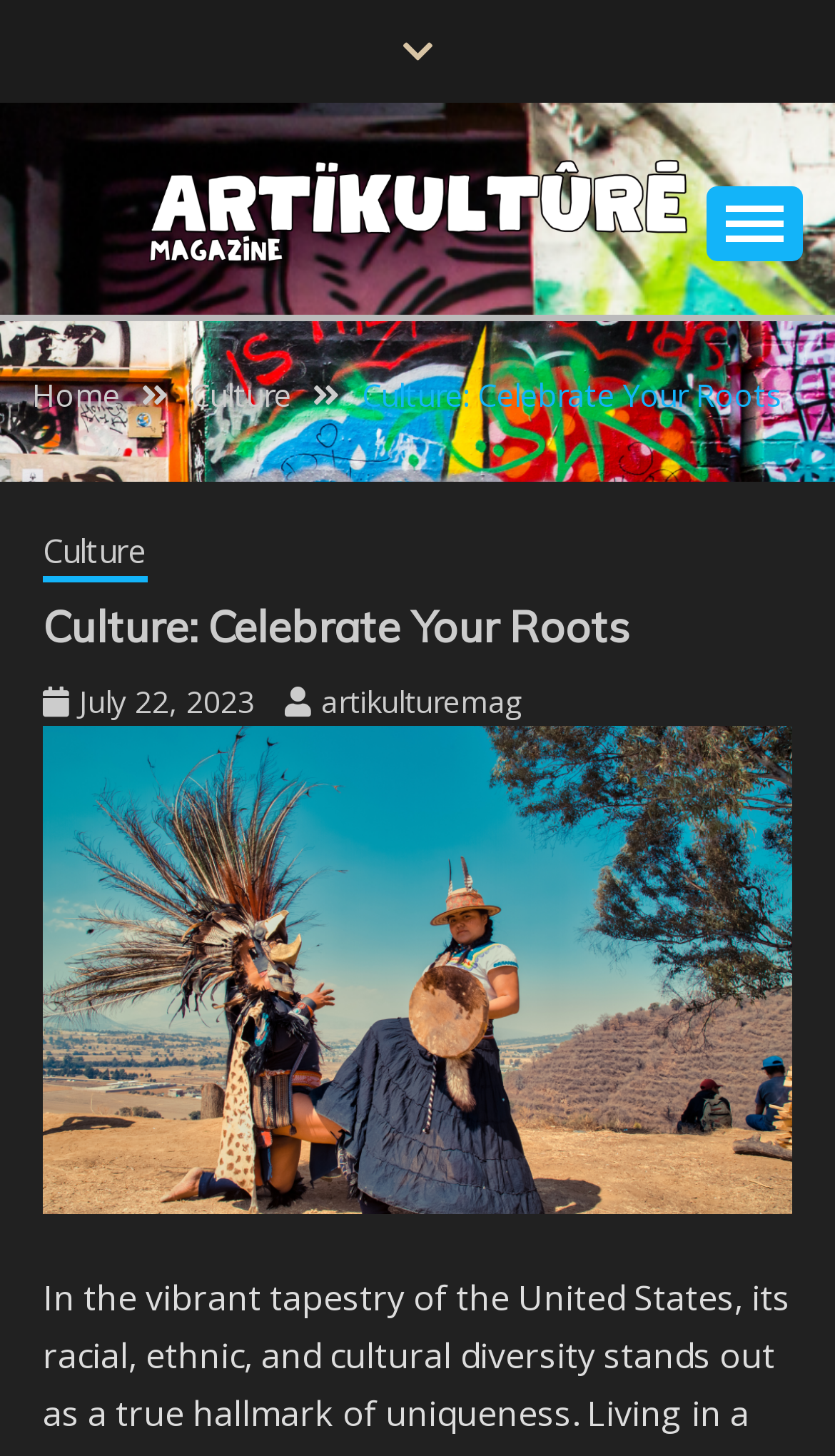Please identify the bounding box coordinates of the element I should click to complete this instruction: 'Navigate to the Home page'. The coordinates should be given as four float numbers between 0 and 1, like this: [left, top, right, bottom].

[0.038, 0.257, 0.144, 0.285]